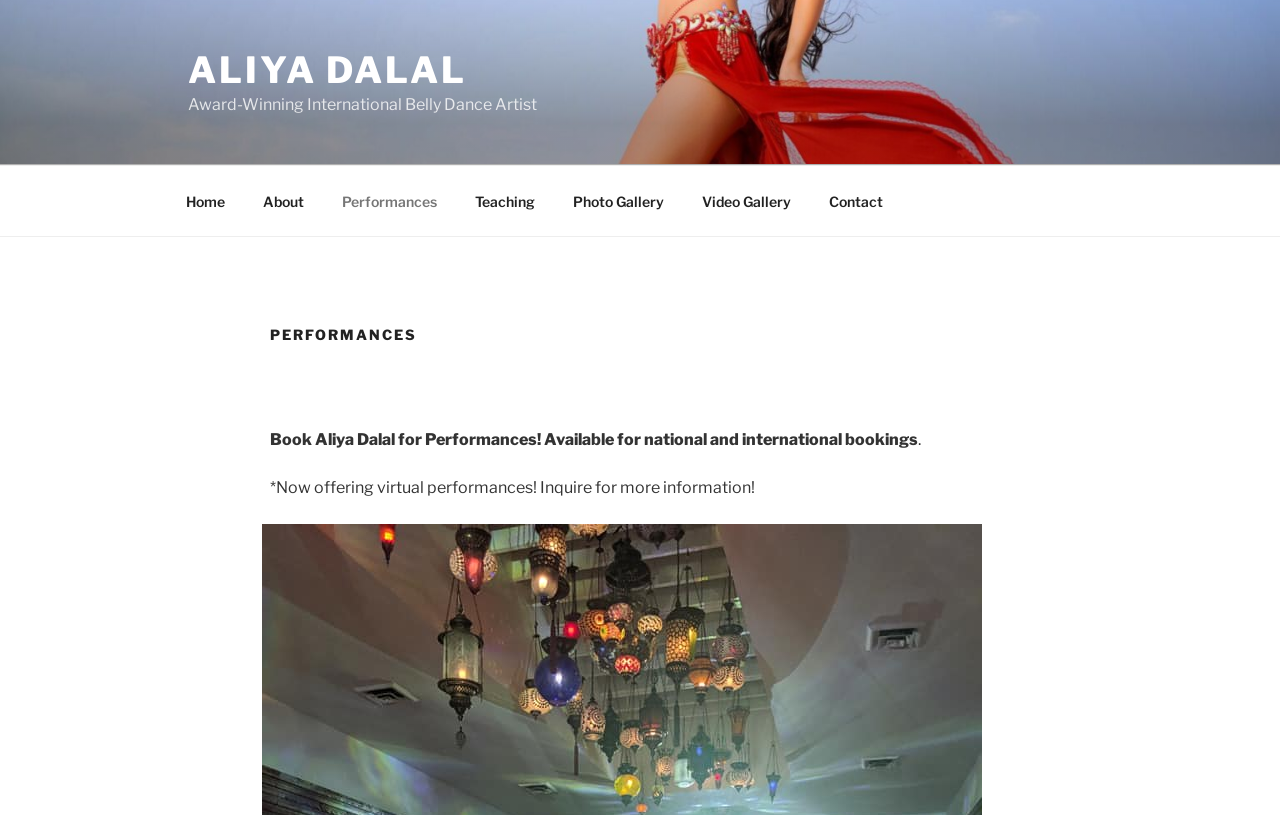Identify the bounding box coordinates for the region of the element that should be clicked to carry out the instruction: "view performances information". The bounding box coordinates should be four float numbers between 0 and 1, i.e., [left, top, right, bottom].

[0.211, 0.399, 0.789, 0.423]